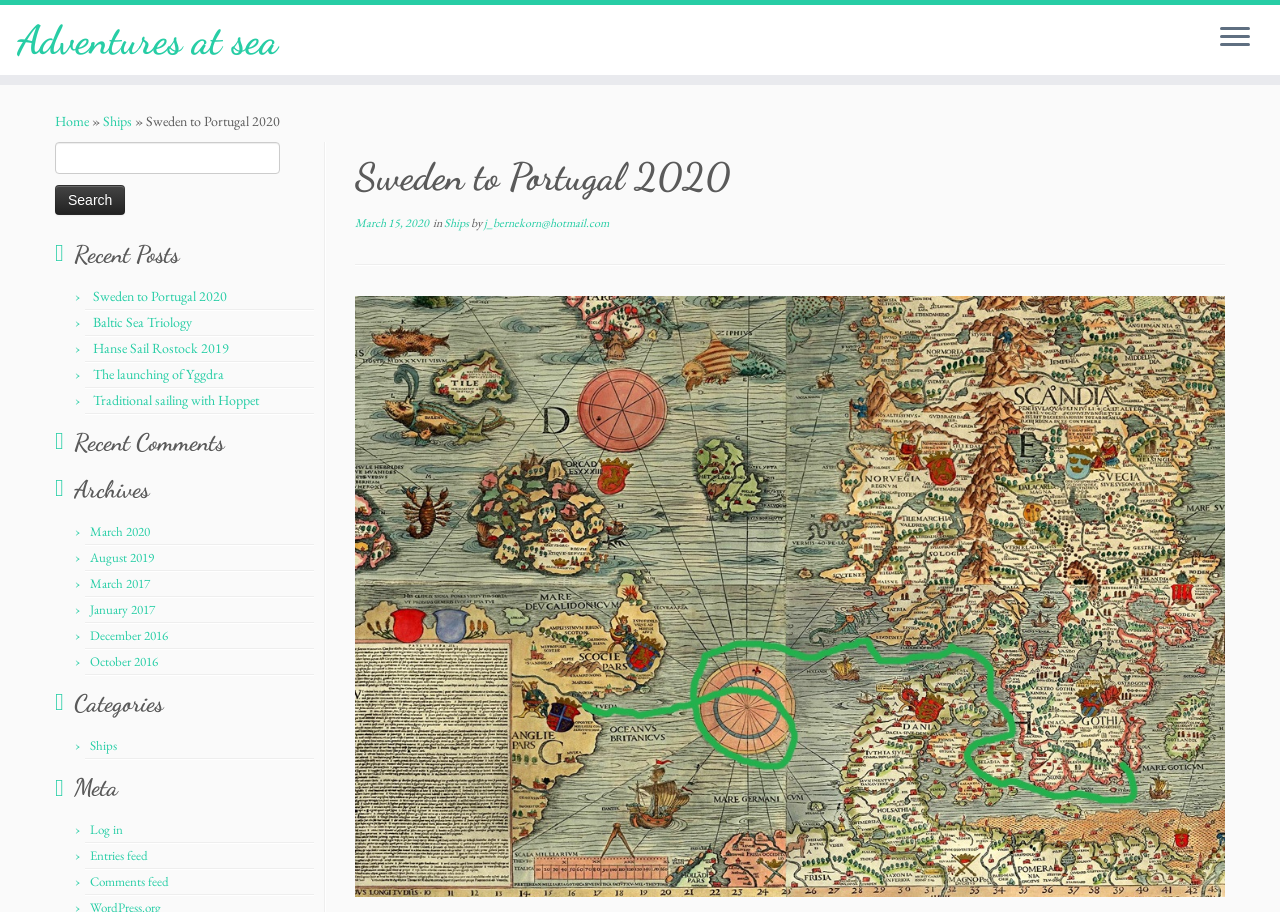What is the name of the sailing adventure?
Based on the visual information, provide a detailed and comprehensive answer.

The name of the sailing adventure can be found in the heading element with the text 'Sweden to Portugal 2020' which is located at the top of the webpage.